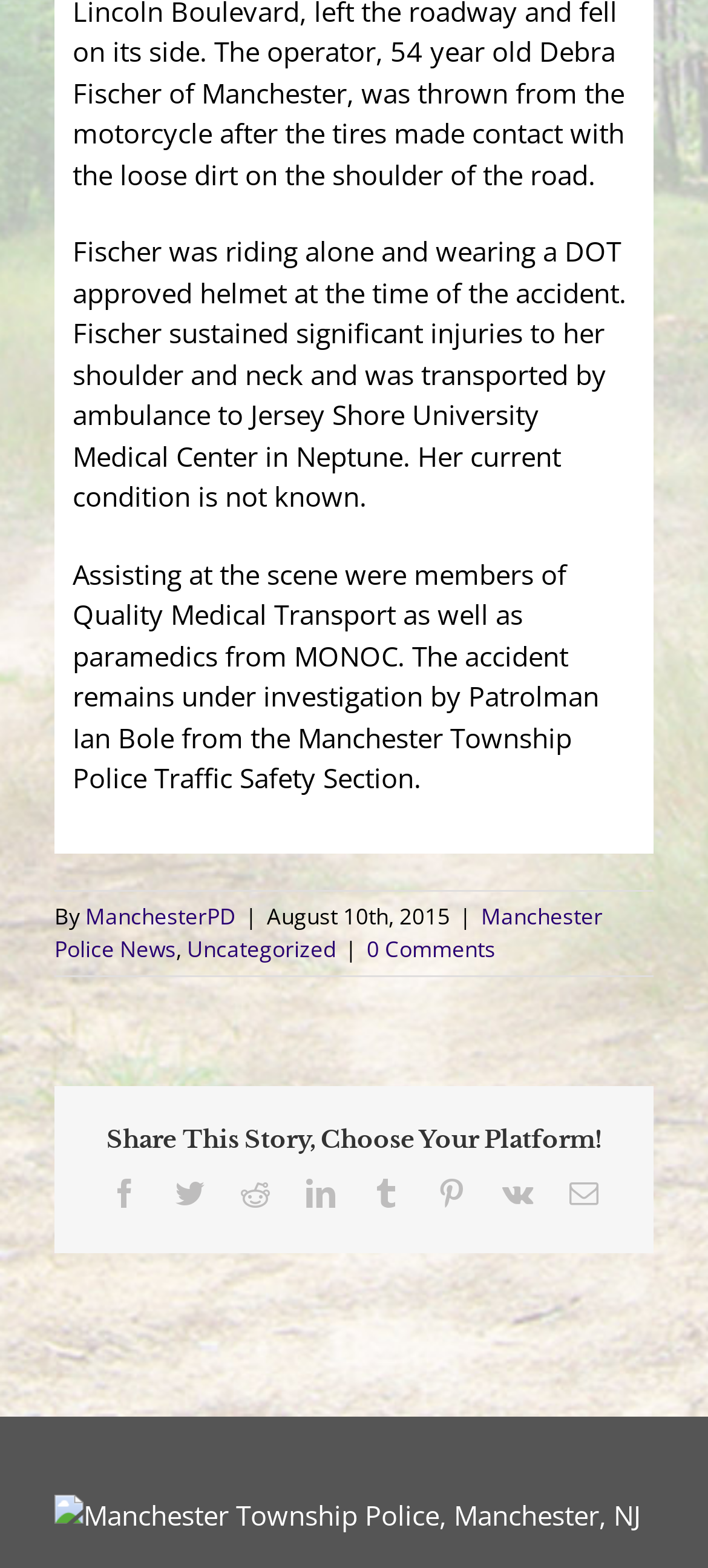Please determine the bounding box coordinates of the element to click in order to execute the following instruction: "View Manchester Township Police website". The coordinates should be four float numbers between 0 and 1, specified as [left, top, right, bottom].

[0.077, 0.954, 0.905, 0.977]